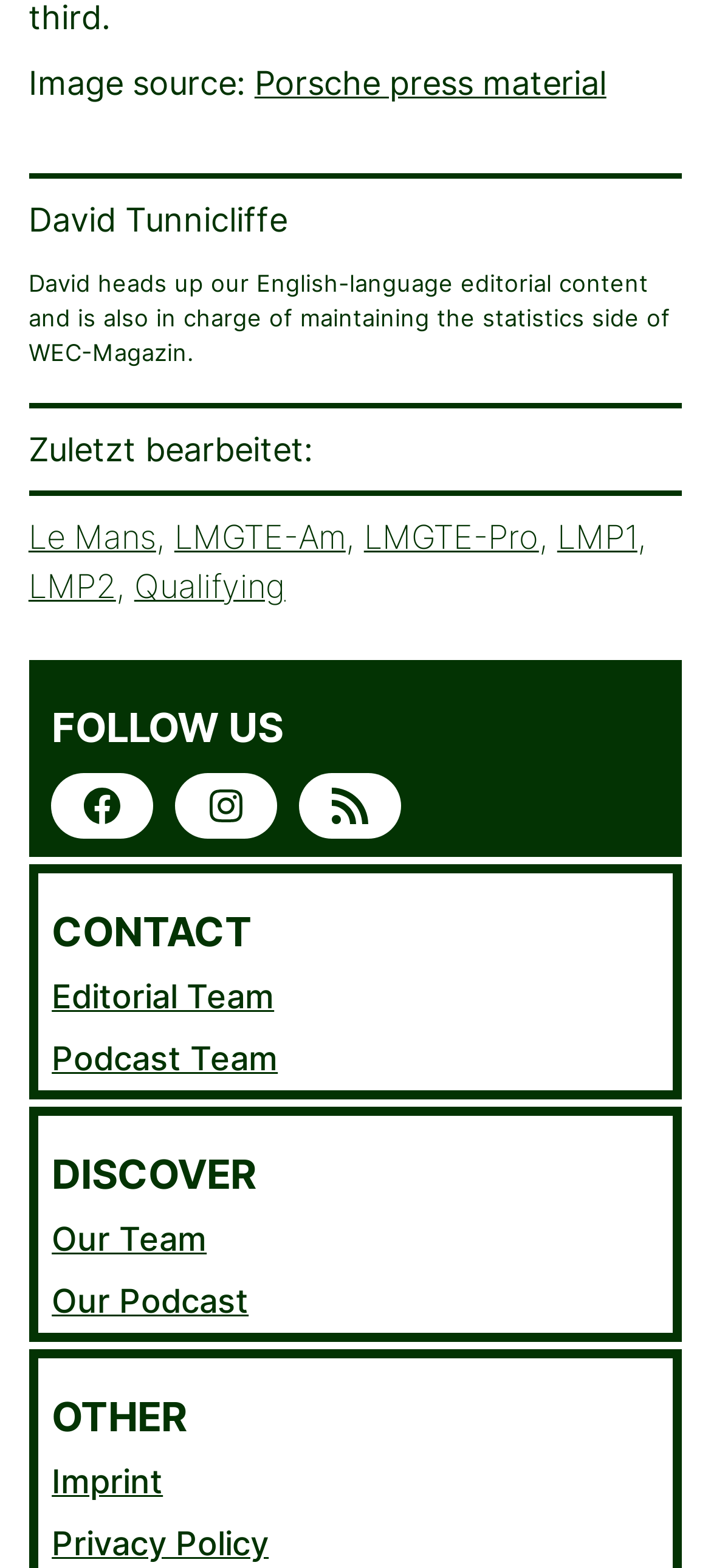Use one word or a short phrase to answer the question provided: 
What is the last edited date of the content?

Not specified